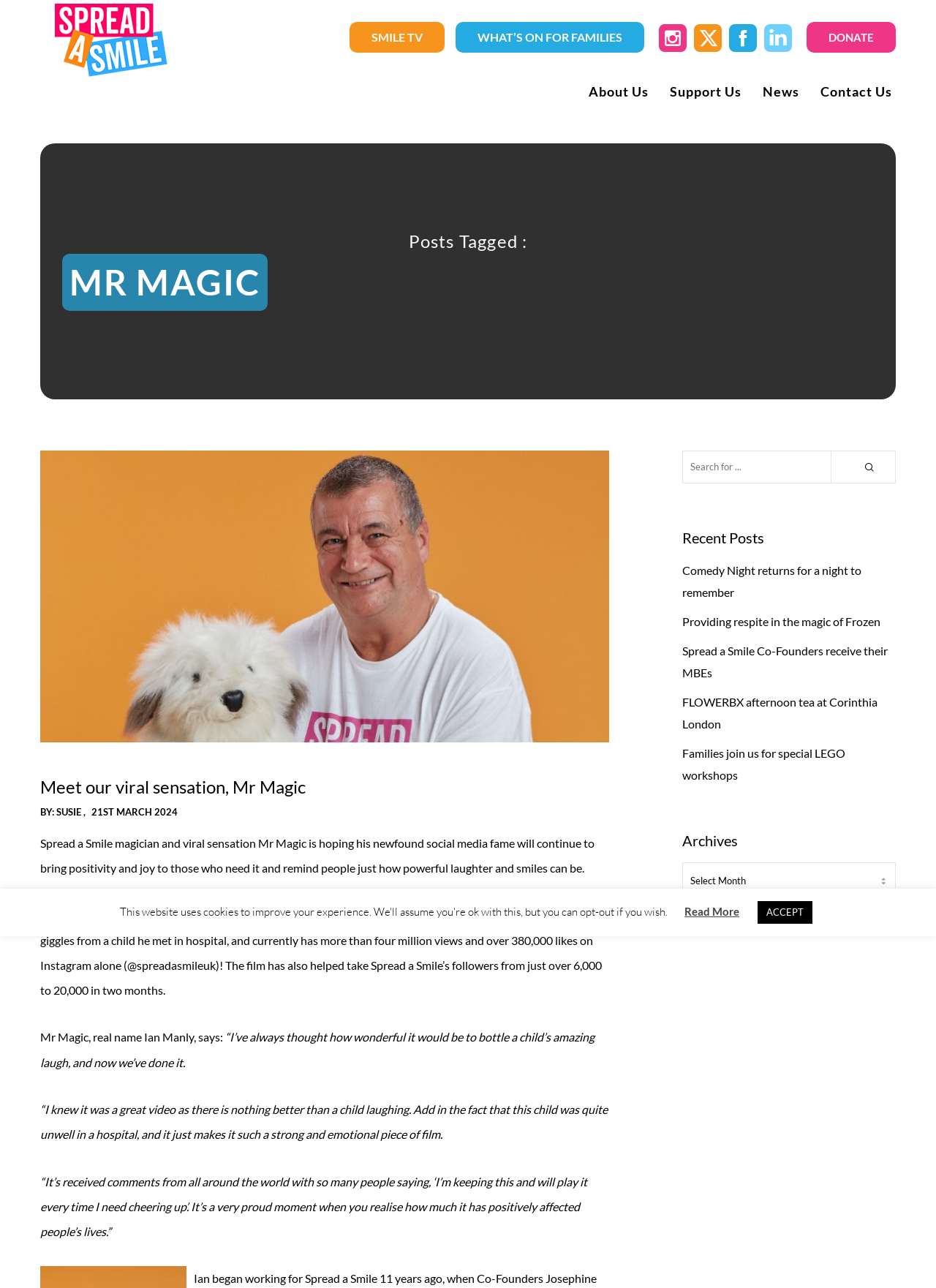Create a full and detailed caption for the entire webpage.

The webpage is about Mr. Magic, a viral sensation, and his work with Spread a Smile, a charity organization. At the top of the page, there is a logo with the text "Spread a Smile" and an image with the same text. Below this, there are several links to different sections of the website, including "SMILE TV", "WHAT'S ON FOR FAMILIES", and "DONATE". There are also four social media links represented by icons.

The main content of the page is an article about Mr. Magic, a magician who has gained popularity on social media. The article has a heading "MR MAGIC" and features a photo of Mr. Magic. The text describes how Mr. Magic's video of a magic wand has gone viral and has brought joy to many people, including children in hospitals. There are several paragraphs of text that quote Mr. Magic and describe his work with Spread a Smile.

To the right of the article, there is a sidebar with several links to recent posts, including "Comedy Night returns for a night to remember" and "Providing respite in the magic of Frozen". There is also a search bar and a button to accept cookies.

At the bottom of the page, there is a section with the heading "Archives" and a dropdown menu to select different archives. There is also a "Read More" link and an "ACCEPT" button.